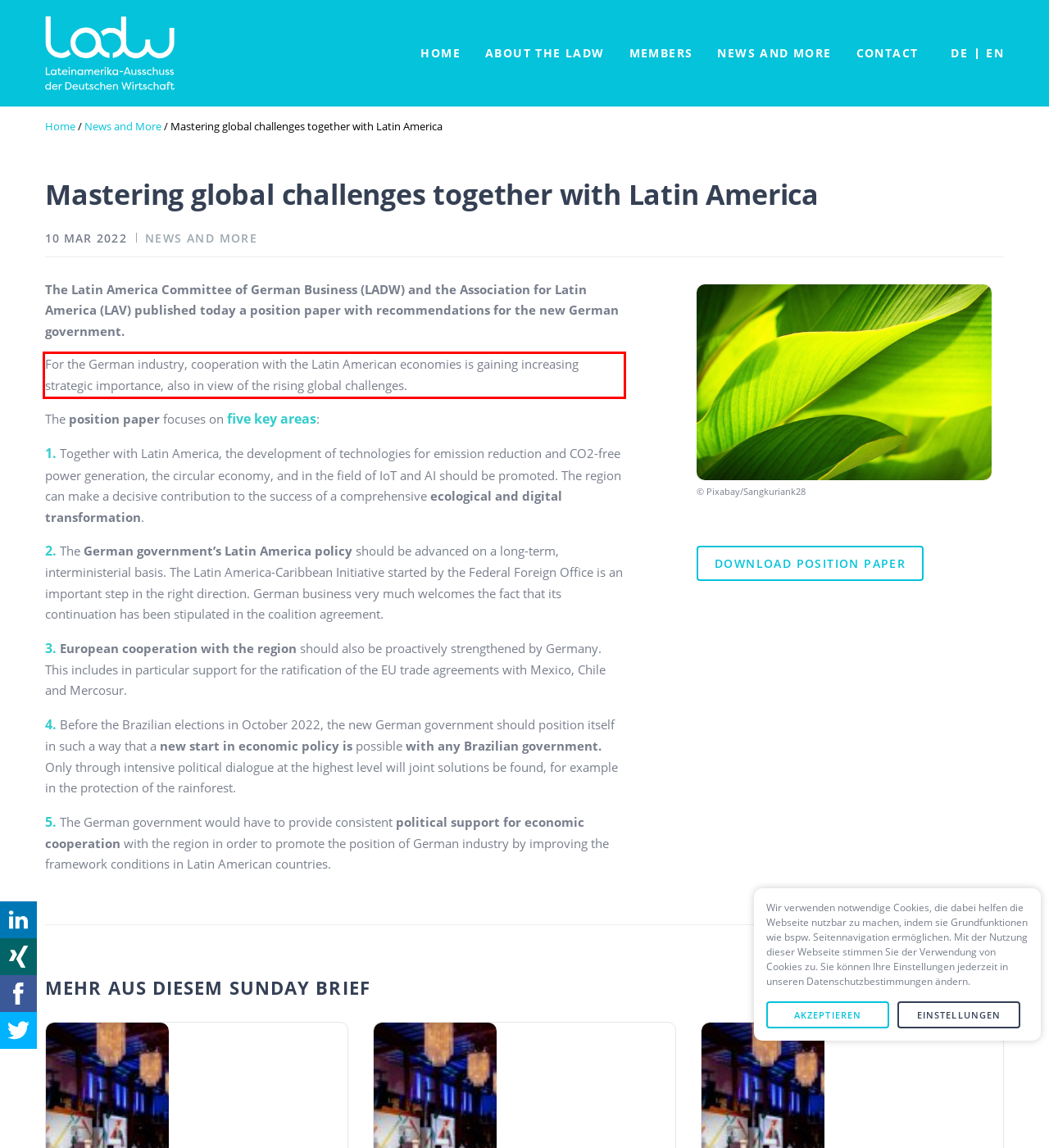Identify the text inside the red bounding box on the provided webpage screenshot by performing OCR.

For the German industry, cooperation with the Latin American economies is gaining increasing strategic importance, also in view of the rising global challenges.